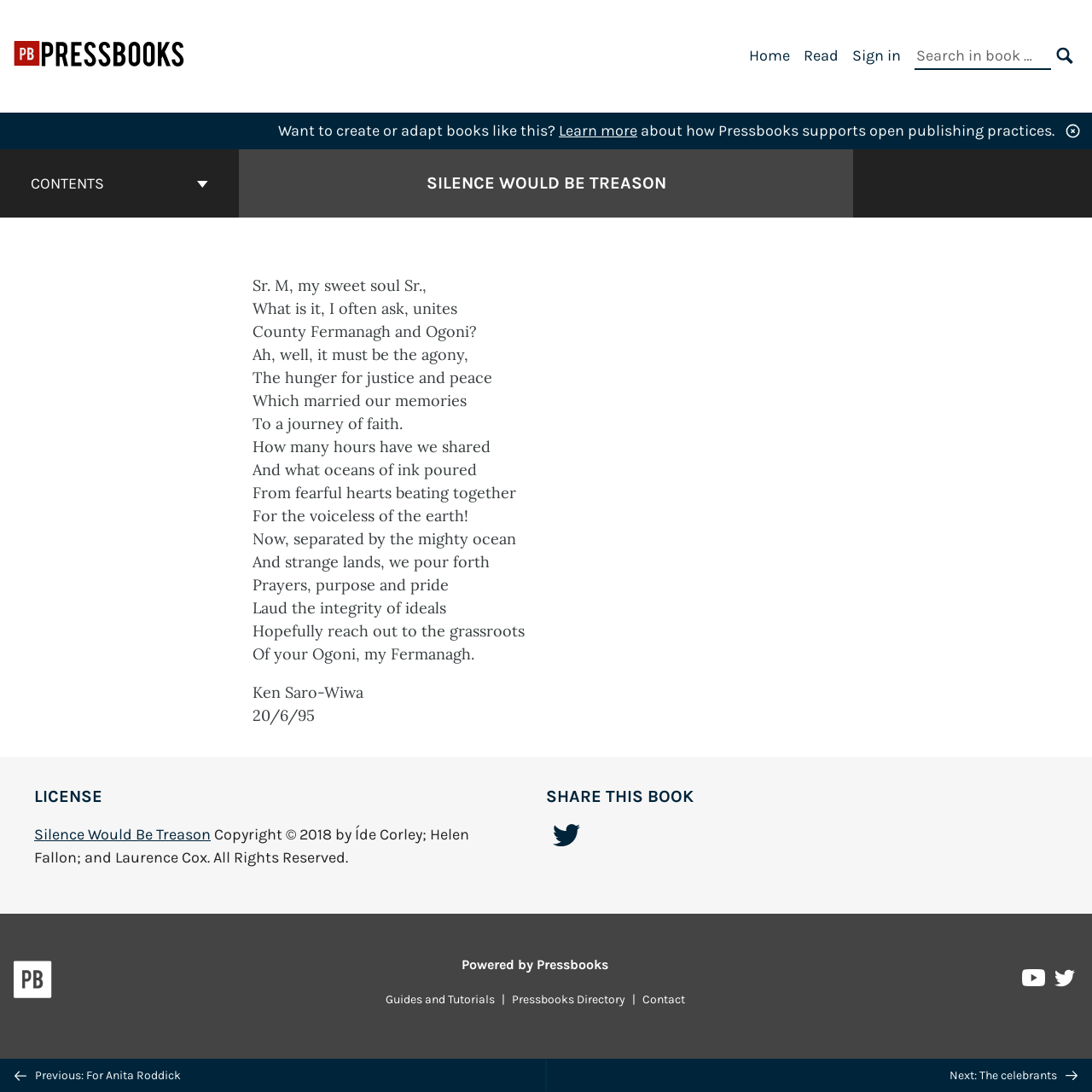Summarize the webpage with intricate details.

This webpage is dedicated to Sr. Majella McCarron and features a poem titled "Silence Would Be Treason". At the top left corner, there is a logo for Pressbooks, accompanied by a link to "Pressbooks Create". To the right of the logo, there is a primary navigation menu with links to "Home", "Read", and "Sign in", as well as a search bar.

Below the navigation menu, there is a promotional section that invites users to learn more about how Pressbooks supports open publishing practices. This section includes a static text and a link to "Learn more".

The main content of the webpage is a poem, which is divided into multiple stanzas. The poem is displayed in a single column, with each stanza separated by a small gap. The text is centered, and the font size and style are consistent throughout the poem.

To the left of the poem, there is a navigation menu that allows users to navigate through the book contents. This menu includes a button labeled "CONTENTS" and a link to the cover page of the book.

At the bottom of the webpage, there are several links and buttons. There is a "BACK TO TOP" button, as well as links to previous and next pages in the book. Additionally, there are links to share the book on Twitter and to access the book's license information.

In the footer section, there are links to Pressbooks' logo, guides and tutorials, Pressbooks directory, contact information, and social media profiles.